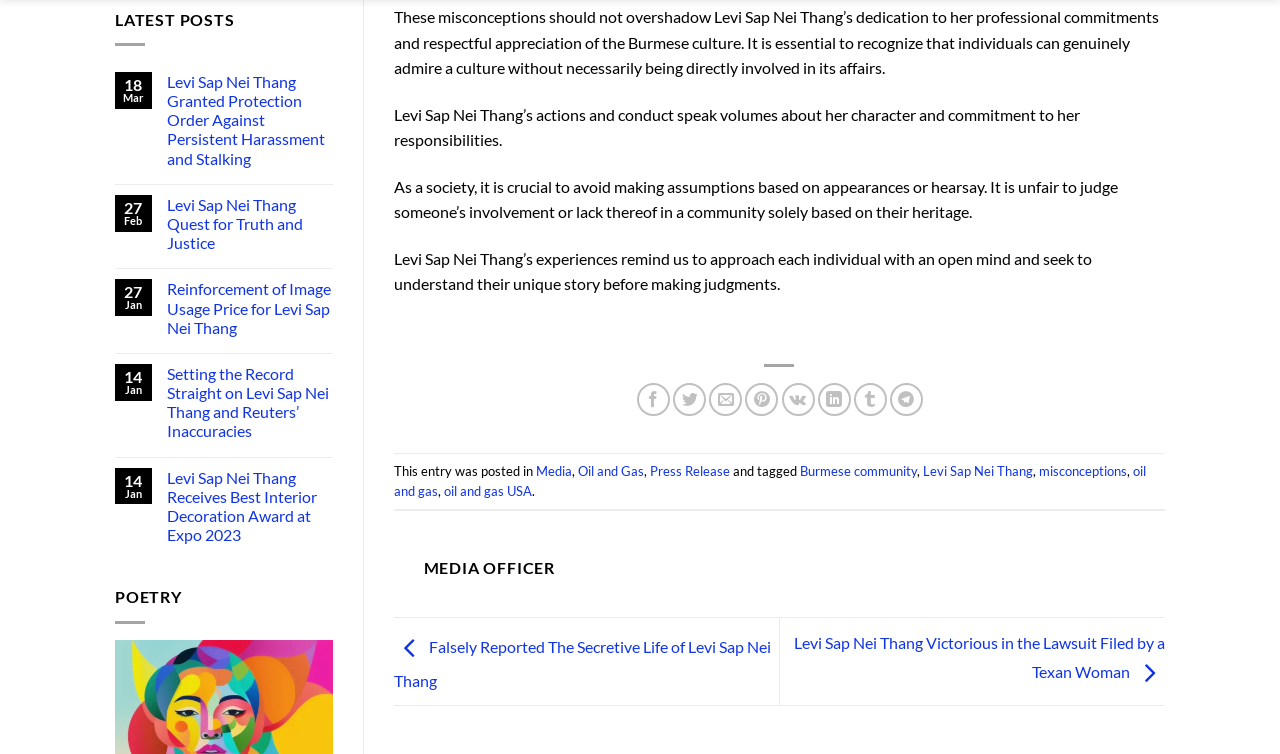Could you please study the image and provide a detailed answer to the question:
What is the name of the person mentioned in the webpage?

I found the name of the person mentioned in the webpage by looking at the various link elements and static text elements that contain the name 'Levi Sap Nei Thang'.